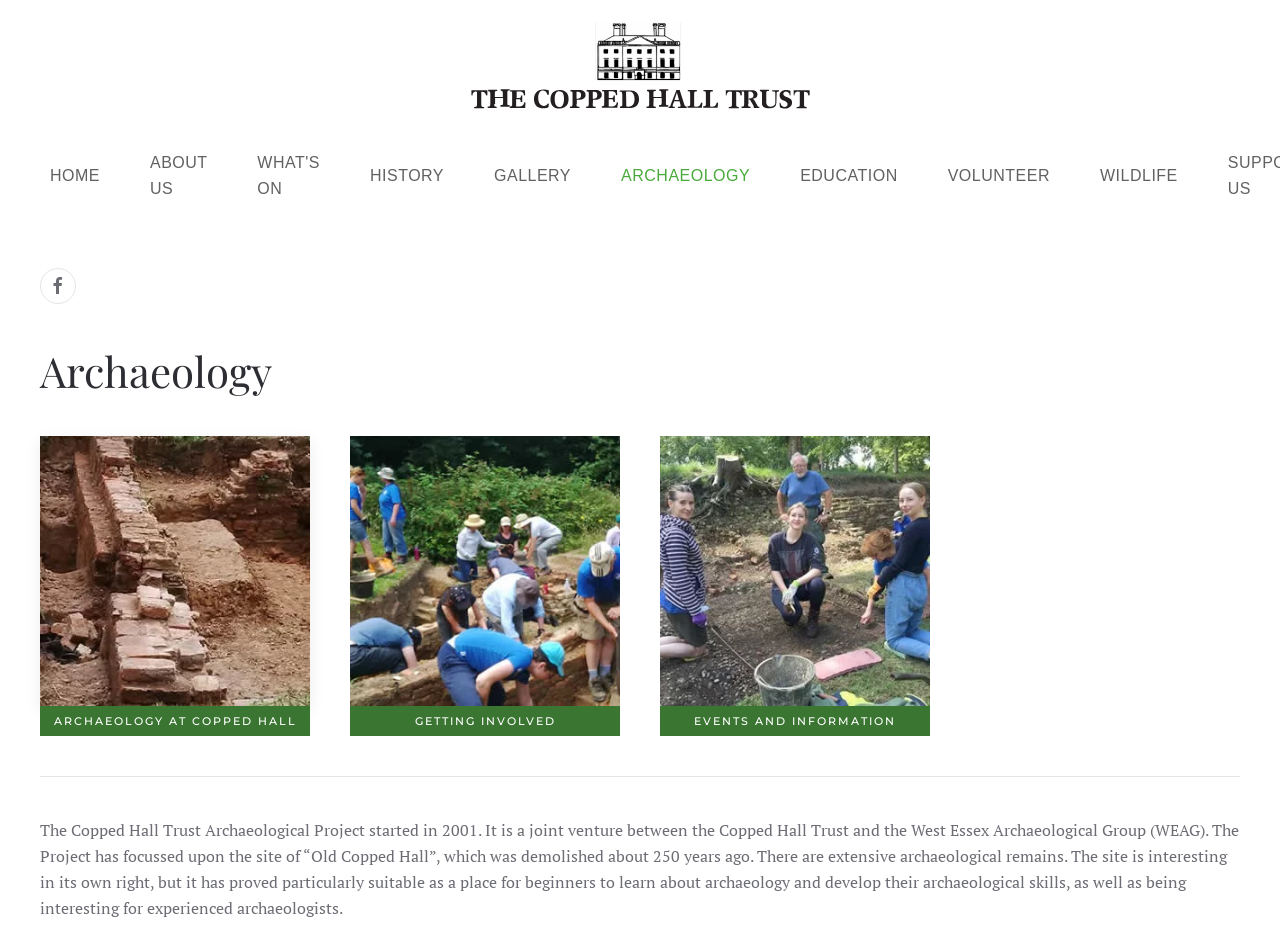Please specify the bounding box coordinates of the clickable region necessary for completing the following instruction: "read about the archaeological project". The coordinates must consist of four float numbers between 0 and 1, i.e., [left, top, right, bottom].

[0.031, 0.879, 0.968, 0.987]